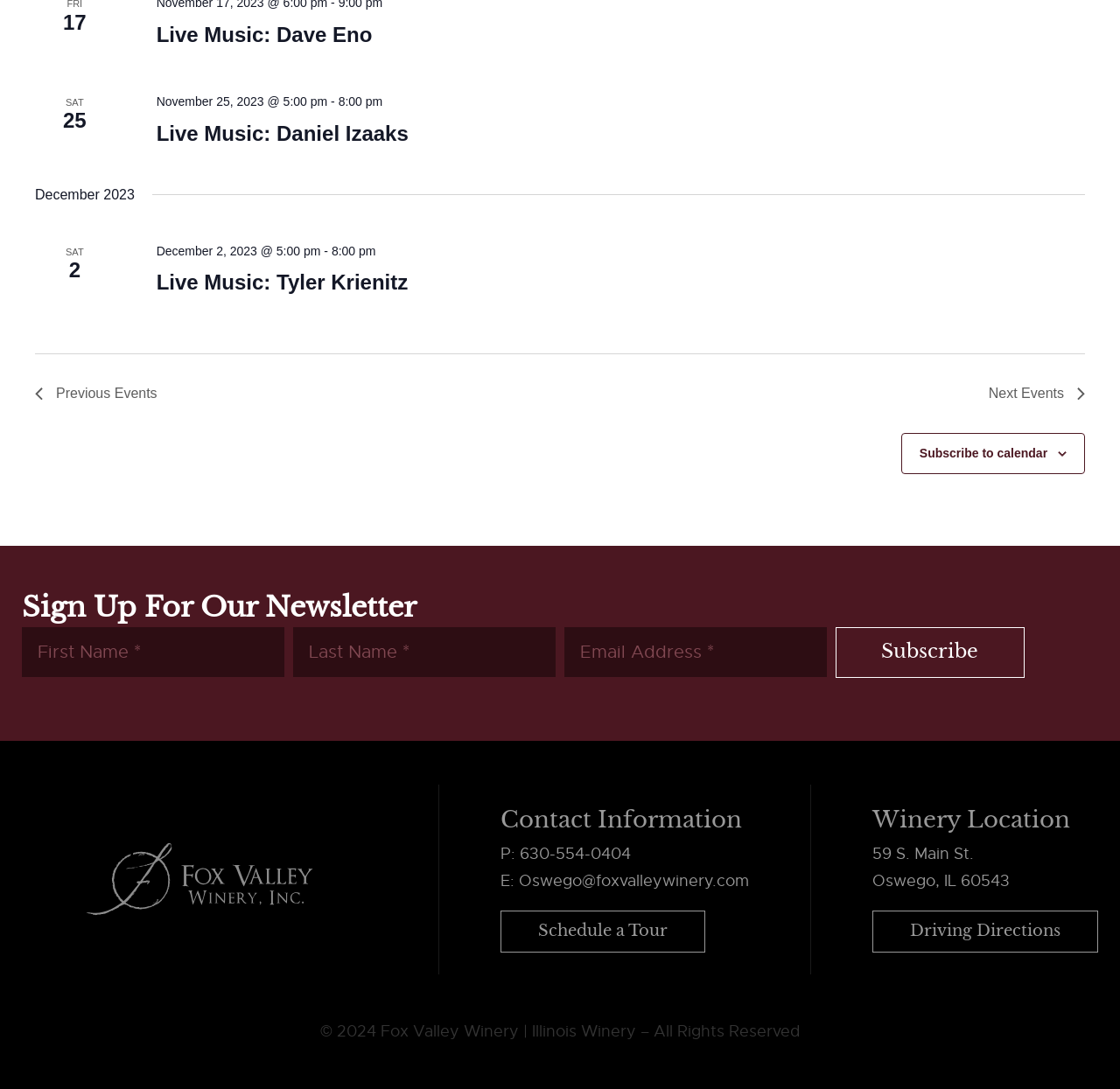What is the date of the first live music event?
Answer the question with a single word or phrase, referring to the image.

November 25, 2023